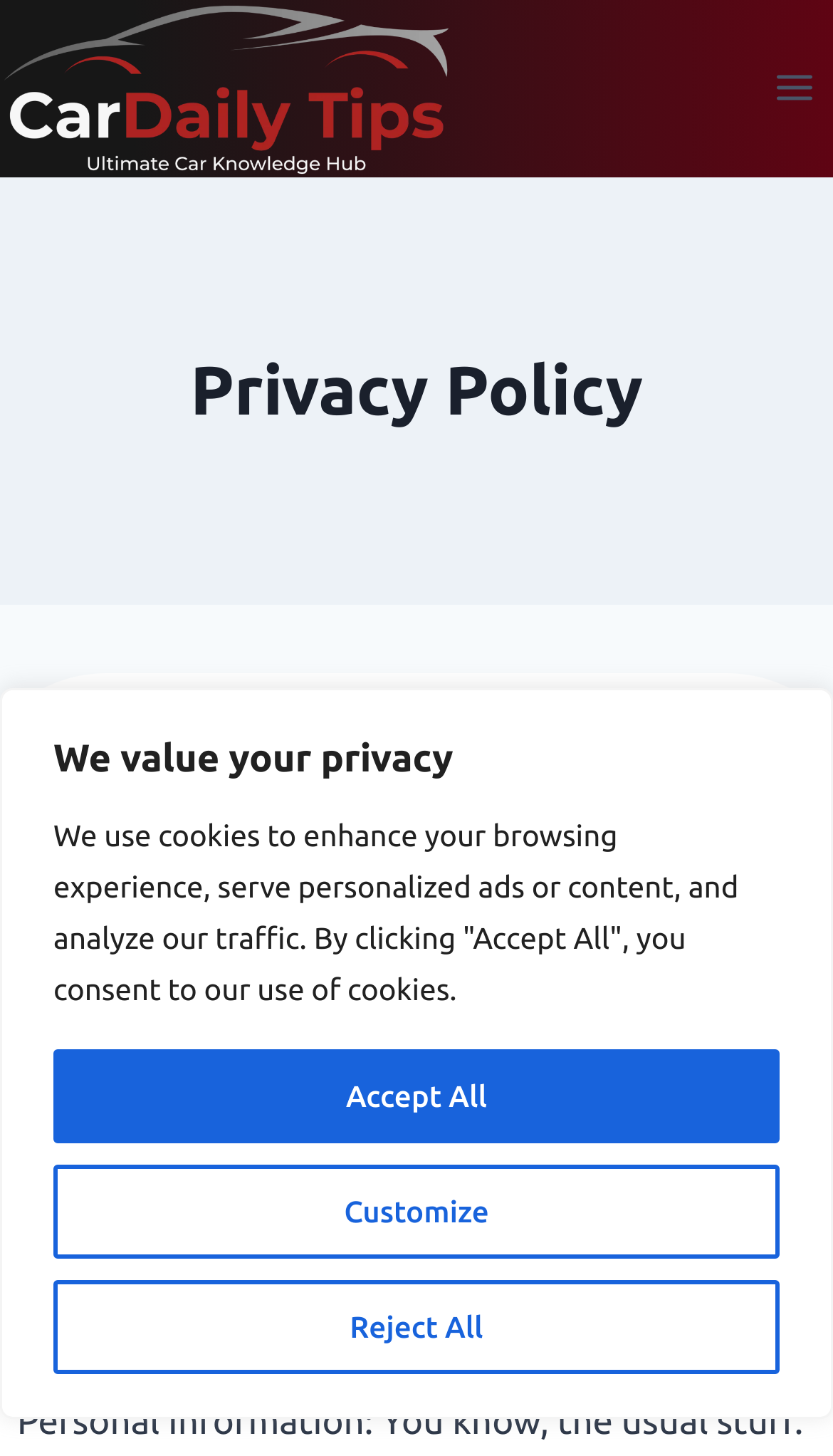Illustrate the webpage thoroughly, mentioning all important details.

The webpage is about the privacy policy of CarDailyTips.com. At the top left corner, there is the Car Daily Tips logo, which is an image and also a link. Next to it, on the top right corner, there is an "Open menu" button. 

Below the logo, there is a heading that says "Privacy Policy" with the last updated date "22 08 2023" and a brief introduction to the website. The introduction text explains that the website values users' privacy and has created this privacy policy to inform them about what happens when they visit the site.

Further down, there is a section that says "We value your privacy" with three buttons: "Customize", "Reject All", and "Accept All". These buttons are related to the use of cookies on the website. 

The webpage then proceeds to explain the privacy policy in detail, with a section titled "1. Information We Collect".